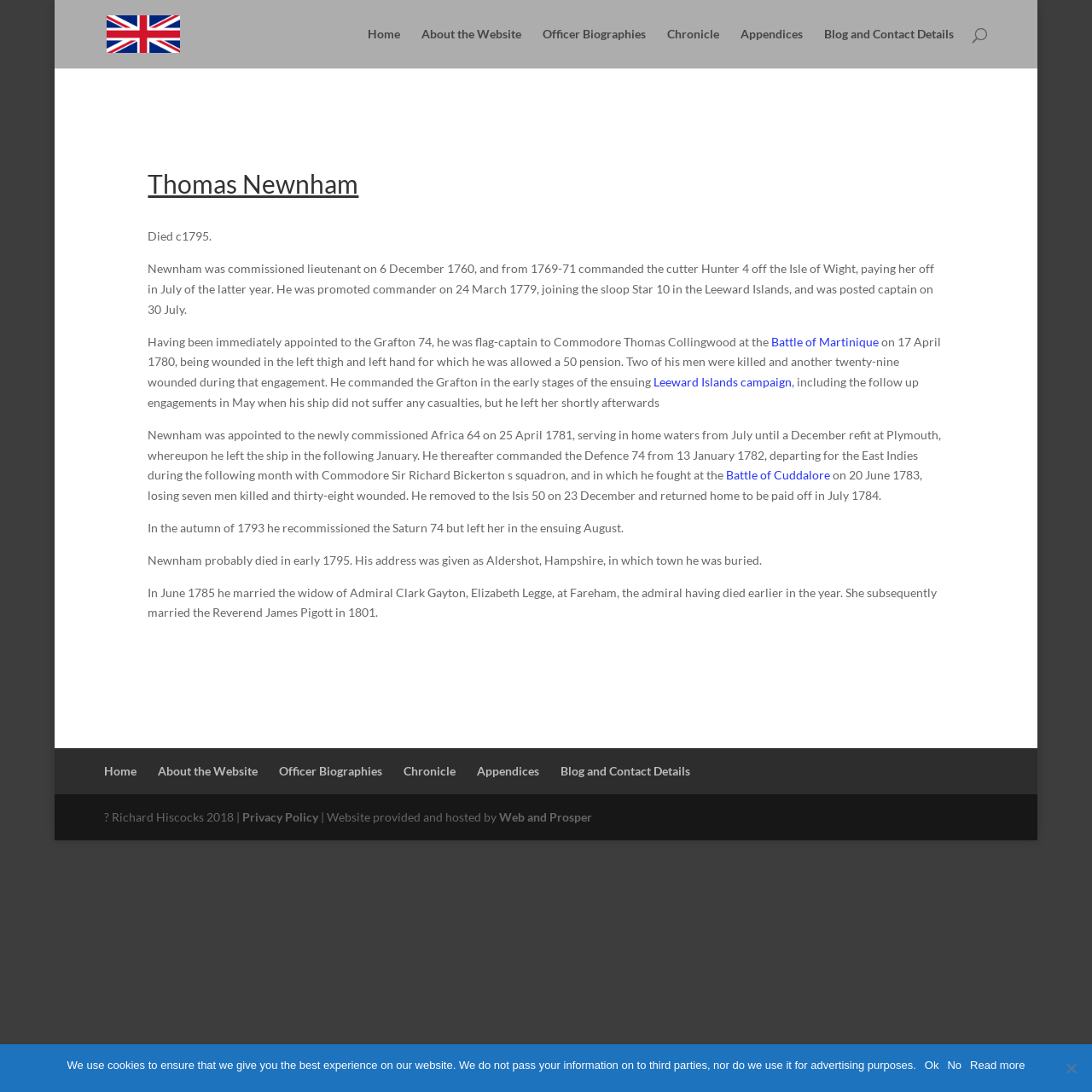Predict the bounding box of the UI element based on this description: "Appendices".

[0.436, 0.699, 0.493, 0.713]